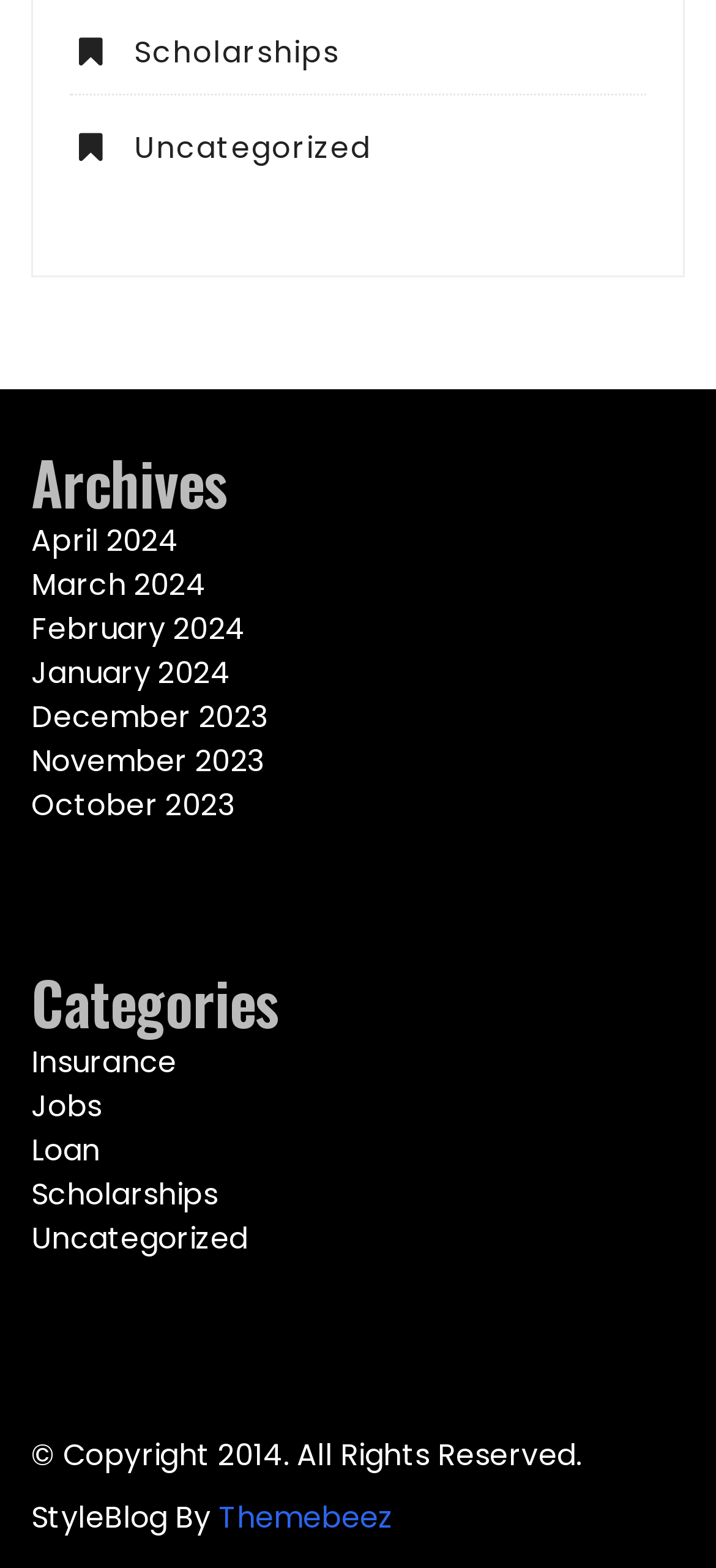Given the element description, predict the bounding box coordinates in the format (top-left x, top-left y, bottom-right x, bottom-right y), using floating point numbers between 0 and 1: October 2023

[0.043, 0.5, 0.328, 0.527]